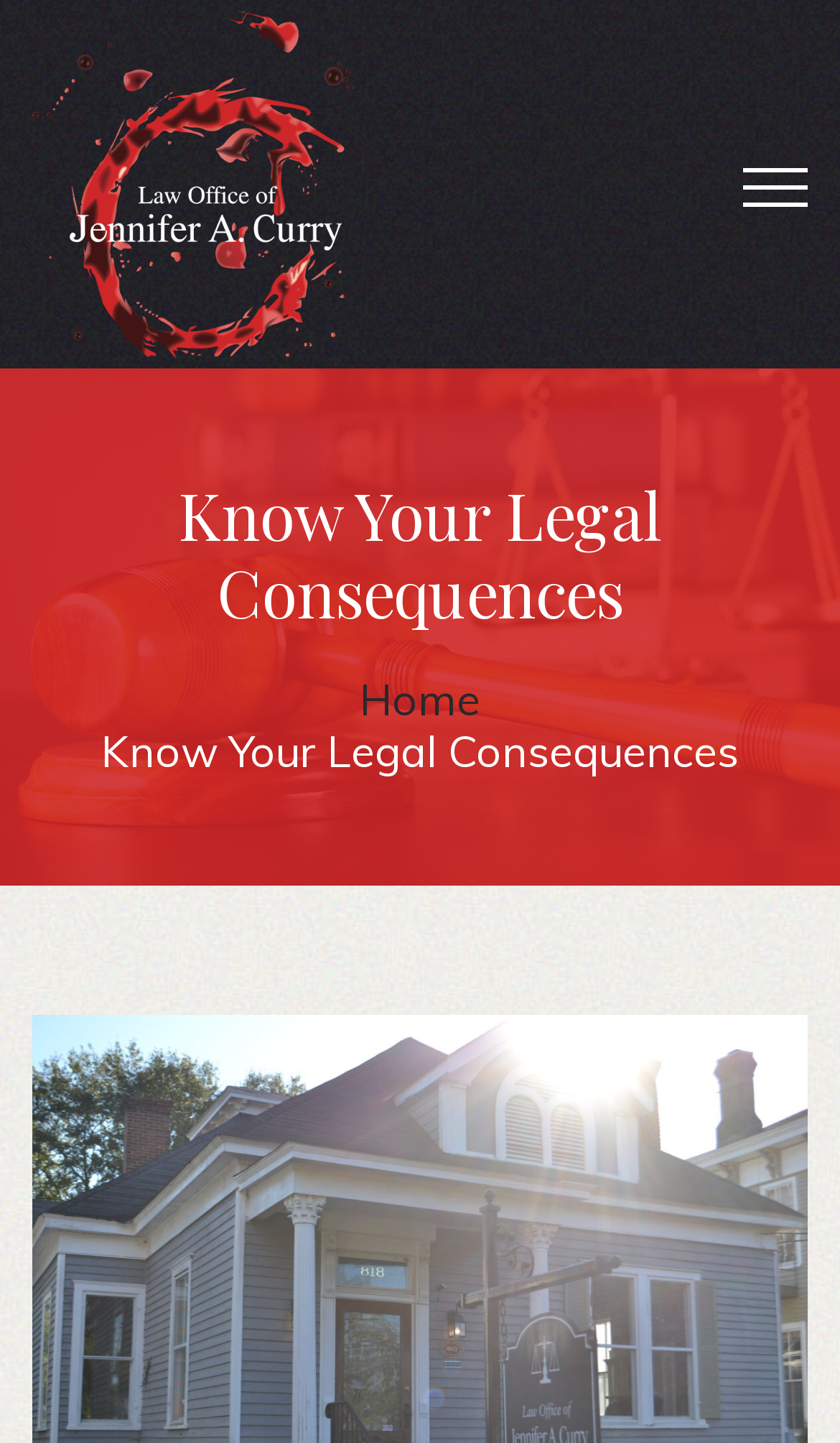From the webpage screenshot, predict the bounding box coordinates (top-left x, top-left y, bottom-right x, bottom-right y) for the UI element described here: Home

[0.428, 0.466, 0.572, 0.504]